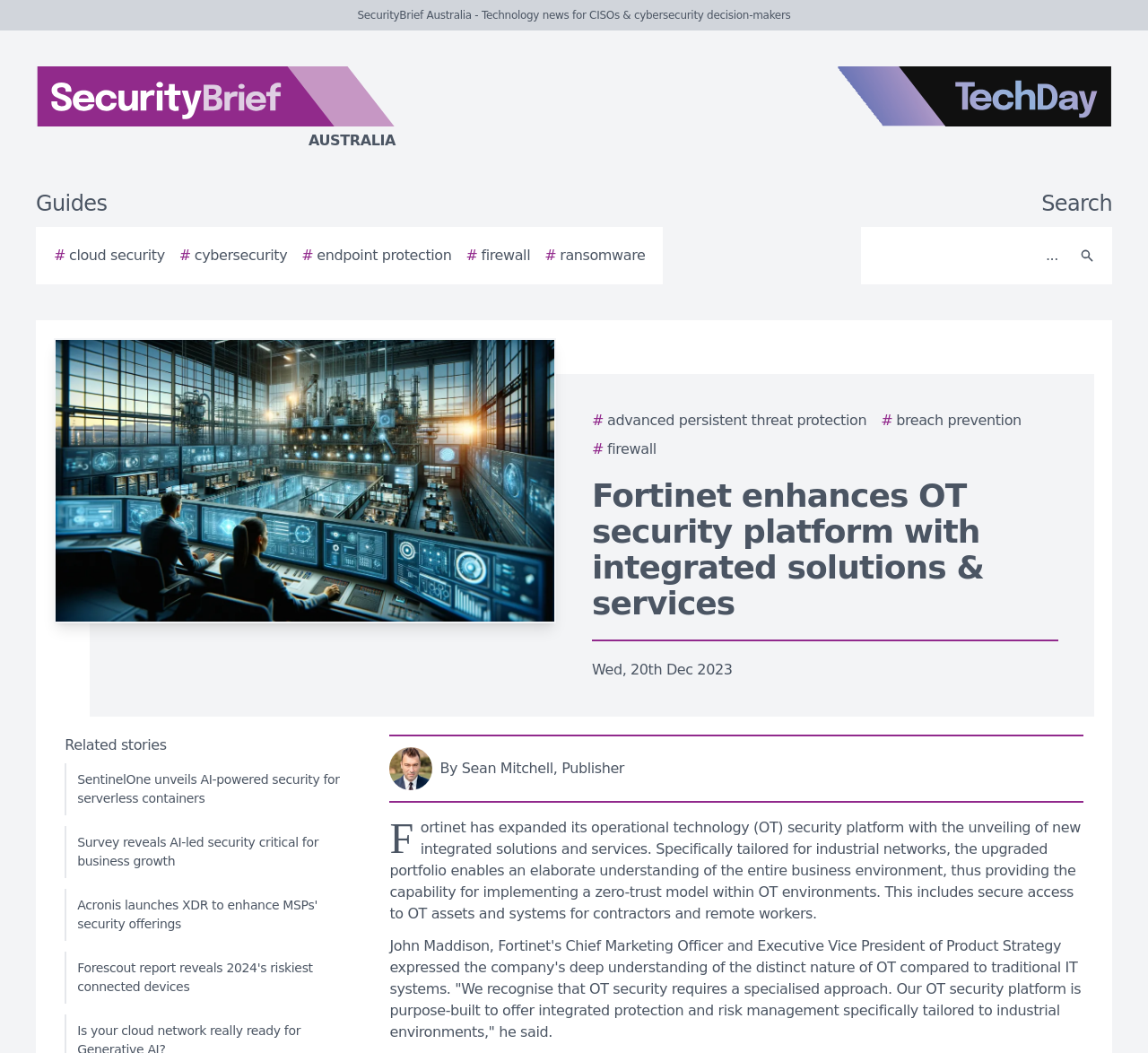Create a detailed summary of all the visual and textual information on the webpage.

The webpage appears to be a news article from SecurityBrief Australia, a technology news website for CISOs and cybersecurity decision-makers. At the top of the page, there is a logo of SecurityBrief Australia on the left and a TechDay logo on the right. Below the logos, there are several links to guides and topics such as cloud security, cybersecurity, and endpoint protection.

On the top right corner, there is a search bar with a search button. Below the search bar, there is a large image related to the article. The article's title, "Fortinet enhances OT security platform with integrated solutions & services", is displayed prominently in the middle of the page.

The article's content is divided into several sections. The first section provides an overview of Fortinet's enhanced operational technology security platform, which includes new integrated solutions and services for industrial networks. The second section features a quote from John Maddison, Fortinet's Chief Marketing Officer and Executive Vice President of Product Strategy, discussing the company's understanding of OT security.

Below the article, there is a section titled "Related stories" with links to four other news articles, including "SentinelOne unveils AI-powered security for serverless containers" and "Forescout report reveals 2024's riskiest connected devices".